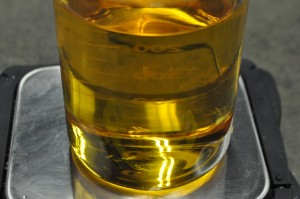Give an in-depth summary of the scene depicted in the image.

The image showcases a clear glass container filled with a golden-colored liquid, likely a type of oil, placed on a weighing scale. This context suggests a preparation stage in a recipe, potentially for making wax melts, as indicated by the surrounding content on the webpage. The use of oils is critical in crafting wax products, as they provide essential properties like scent and texture. The reflective surface of the liquid adds a level of depth, emphasizing the clarity and purity of the ingredients used in this process. This image effectively represents a step in the process of creating homemade wax tart melts, which may include combining various oils and waxes for the desired outcome.